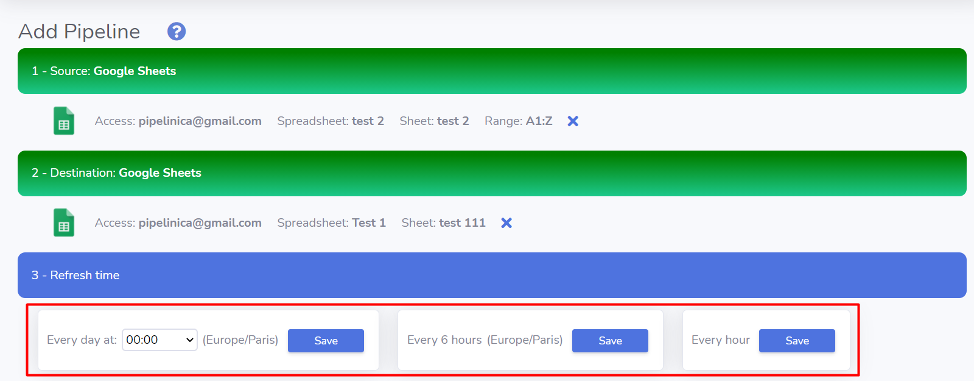What is the time zone indicated for daily refresh? Refer to the image and provide a one-word or short phrase answer.

Europe/Paris